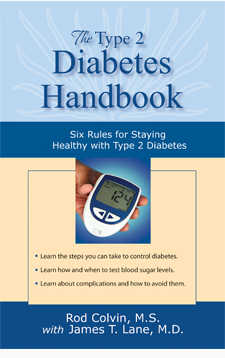What is the purpose of the blood glucose monitor image?
Based on the image, answer the question with as much detail as possible.

The caption explains that the design incorporates an image of a blood glucose monitor, symbolizing the practical health management strategies discussed within the book, which implies that the purpose of the image is to represent health management strategies.